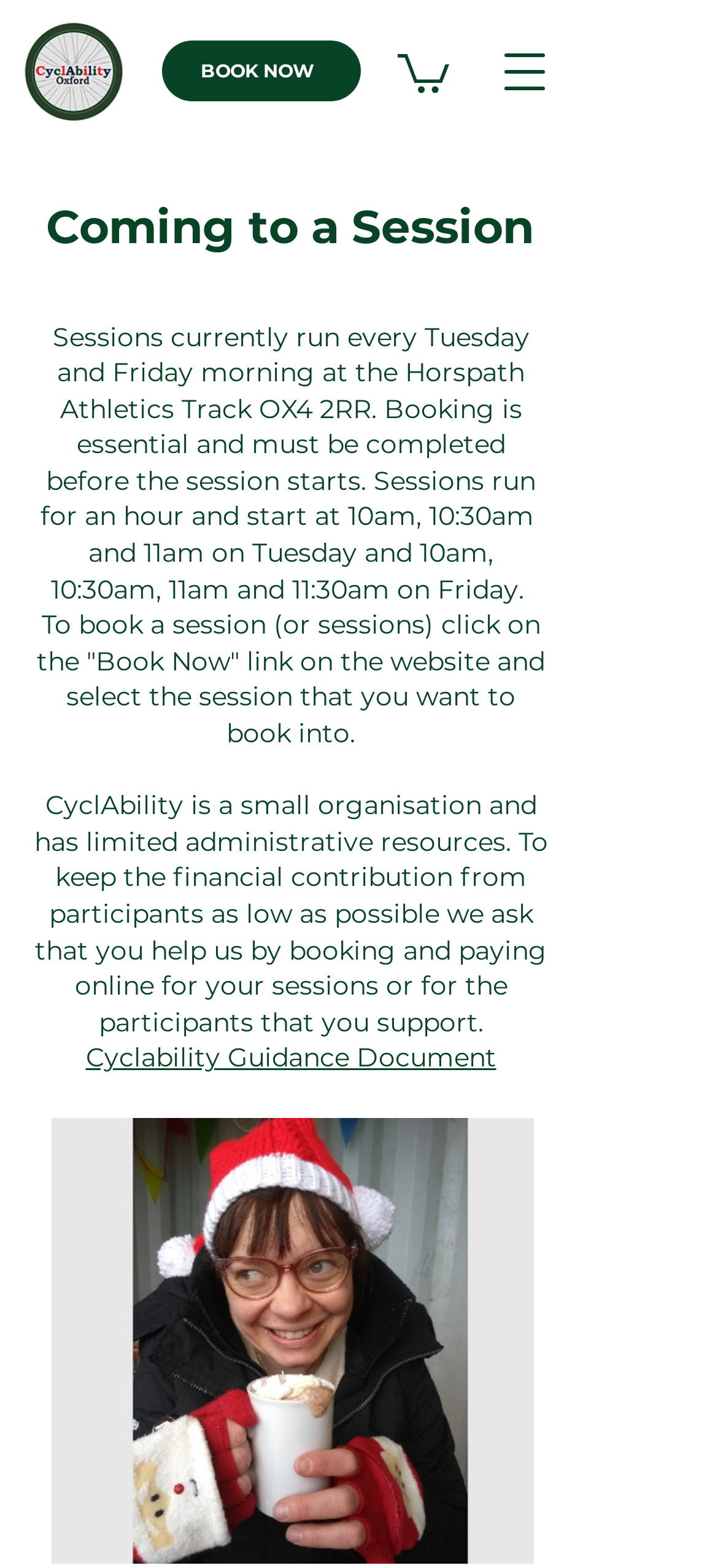Using the information in the image, give a comprehensive answer to the question: 
What is the location of the Horspath Athletics Track?

The webpage mentions that the sessions are held at the Horspath Athletics Track, and the postcode is OX4 2RR.